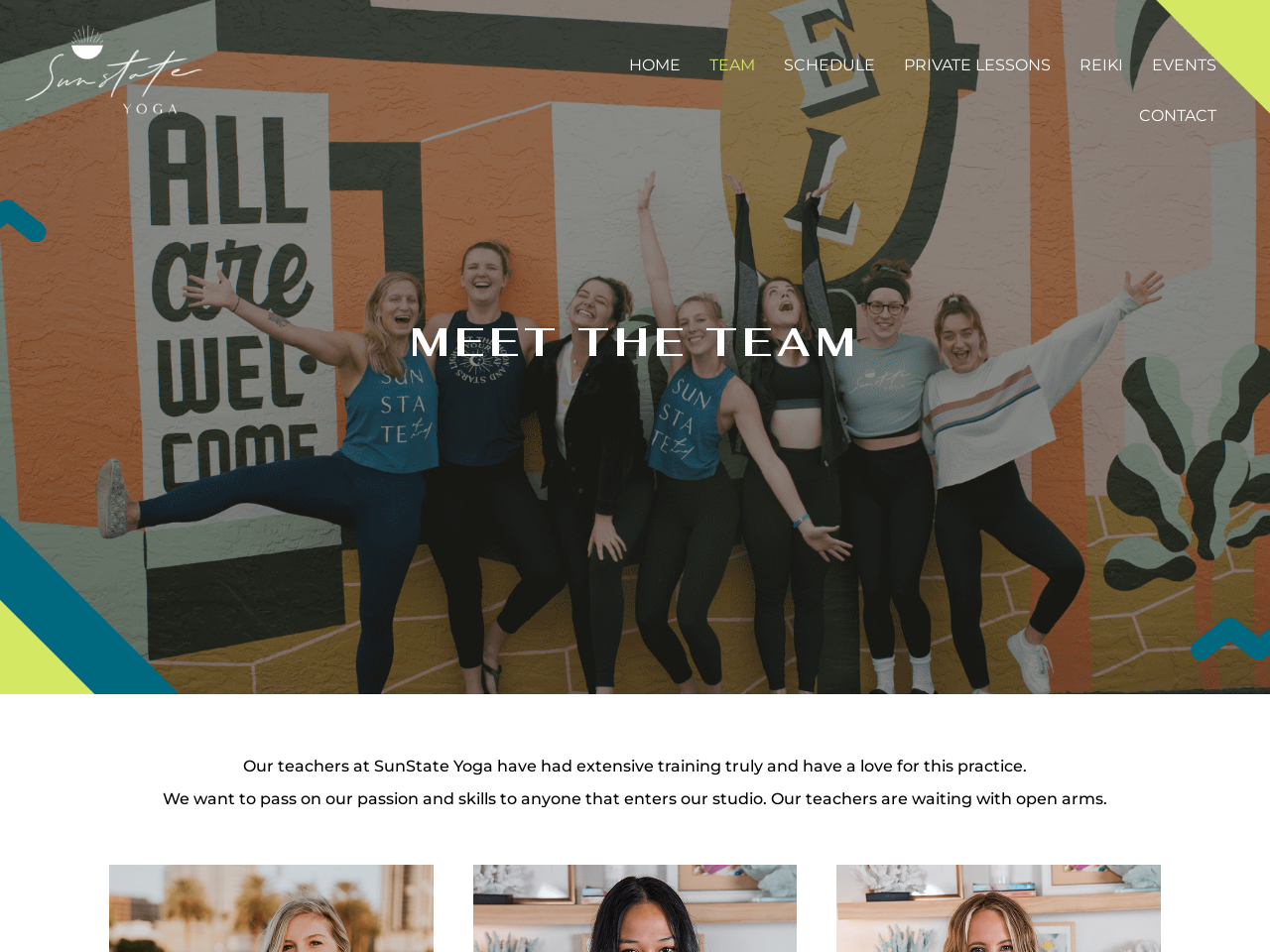Write an elaborate caption that captures the essence of the webpage.

The webpage is about the team of SunState Yoga. At the top left corner, there is a SunState Yoga logo, which is a white logo on a transparent background. Below the logo, there is a main navigation menu that spans across the top of the page, containing links to different sections of the website, including HOME, TEAM, SCHEDULE, PRIVATE LESSONS, REIKI, EVENTS, and CONTACT.

On the main content area, there is a heading that reads "MEET THE TEAM" in a prominent font. Below the heading, there is a paragraph of text that describes the team's qualifications and passion for yoga, stating that they have had extensive training and a love for the practice. Further down, there is another paragraph that expresses the team's enthusiasm for sharing their skills with others, mentioning that they are waiting with open arms to welcome anyone who enters their studio.